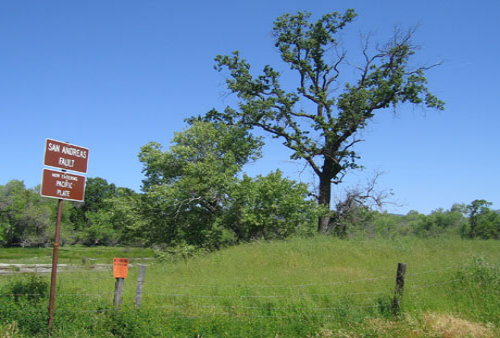Explain the content of the image in detail.

The image captures a scenic view near Parkfield, California, showcasing the vibrant natural landscape that characterizes the region. In the foreground, a prominent sign reads "SAN ANDREAS FAULT," clearly indicating the area's geological significance as the boundary between the Pacific and North American tectonic plates. This critical intersection underscores the region's seismic activity, making it a notable site for both geologists and visitors alike.

Surrounding the sign is a lush area of green grass and shrubbery with a mix of trees, including a large oak prominently featured to the right. The clear blue sky above enhances the rural charm, creating a picturesque setting. Further emphasizing this region's connection to the San Andreas Fault, the image invites viewers to appreciate both the natural beauty and the geological history of this iconic landscape.